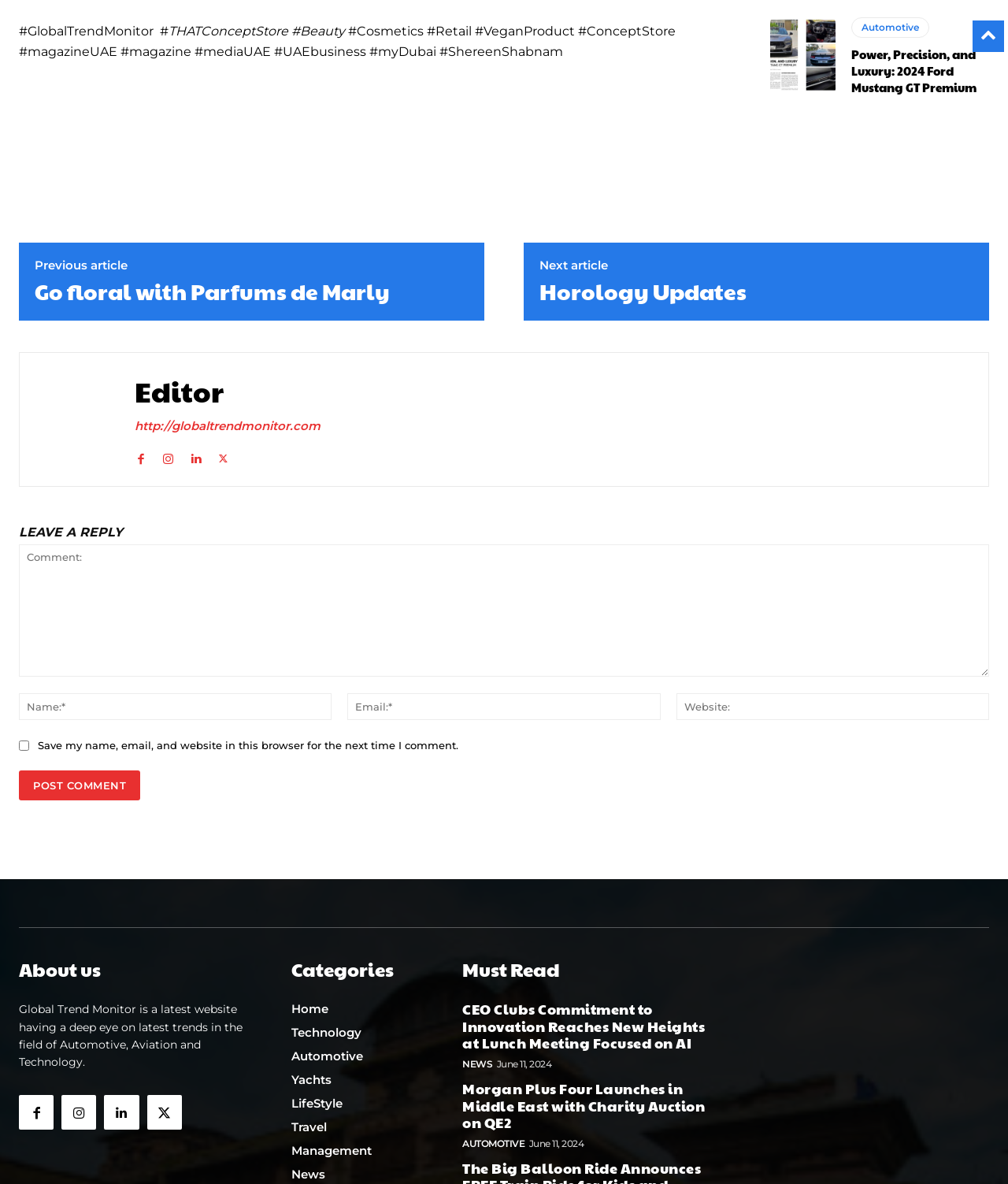Pinpoint the bounding box coordinates of the clickable element to carry out the following instruction: "Leave a reply."

[0.019, 0.444, 0.981, 0.455]